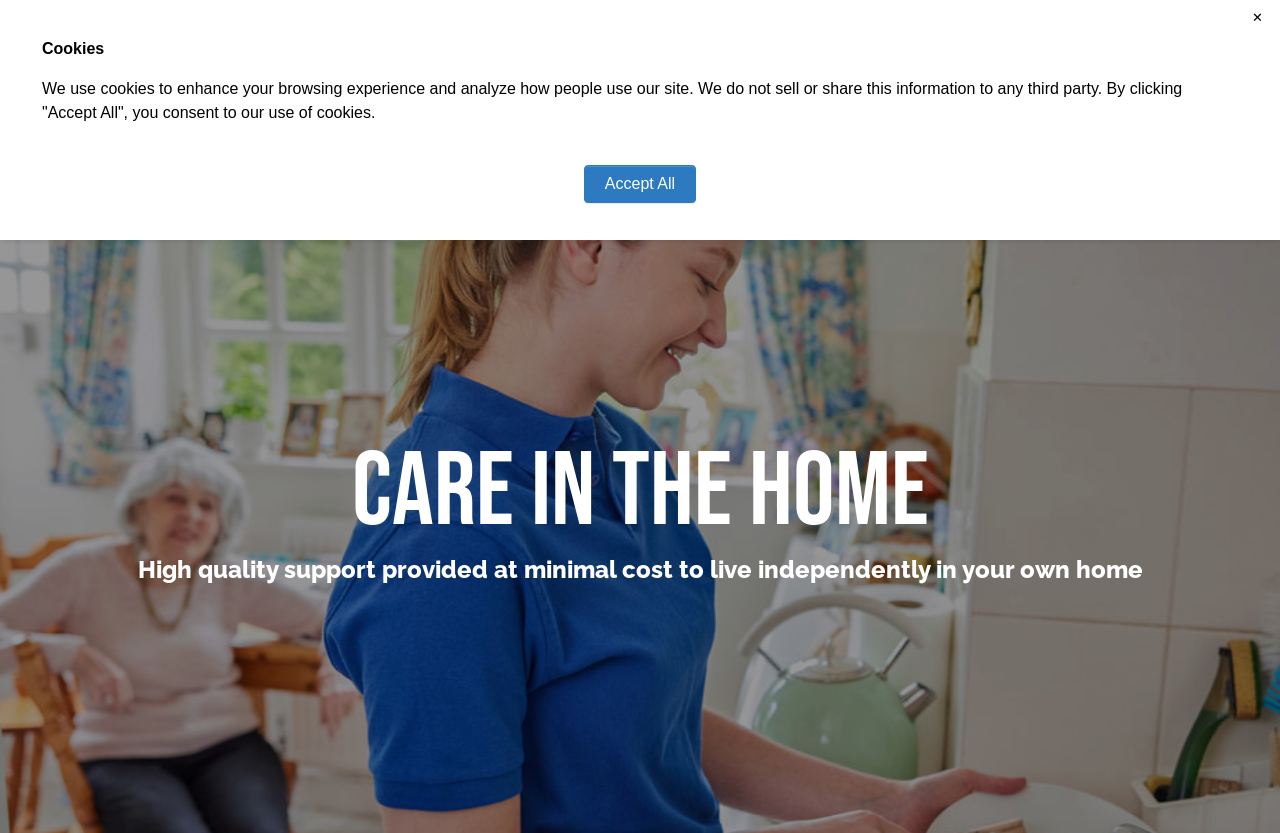Identify the bounding box coordinates for the element you need to click to achieve the following task: "Close the notification". The coordinates must be four float values ranging from 0 to 1, formatted as [left, top, right, bottom].

[0.968, 0.0, 0.996, 0.043]